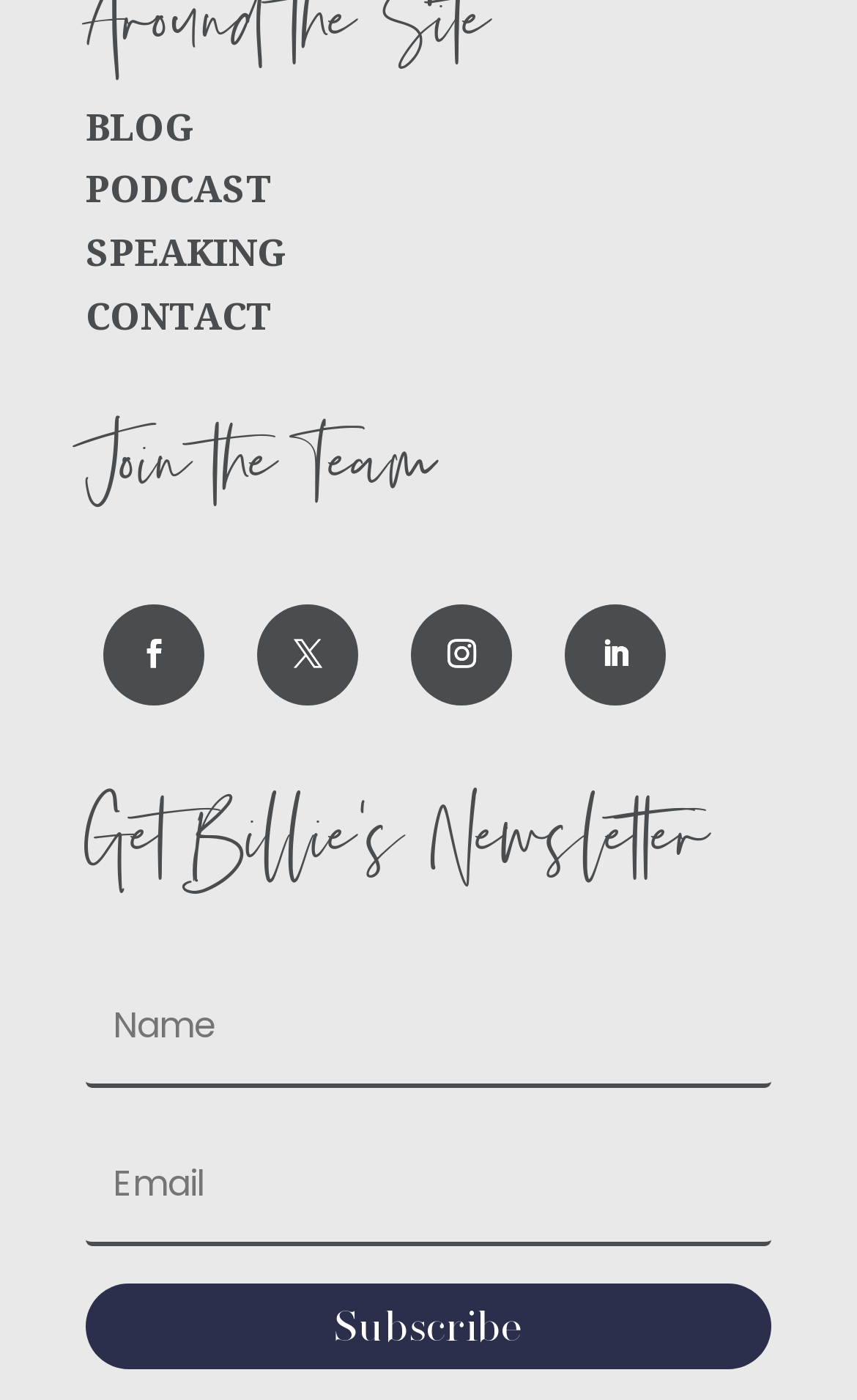How many navigation links are there?
Please give a detailed and thorough answer to the question, covering all relevant points.

I counted the number of navigation links by looking at the links 'BLOG', 'PODCAST', 'SPEAKING', and 'CONTACT', which are commonly used navigation links on a website.